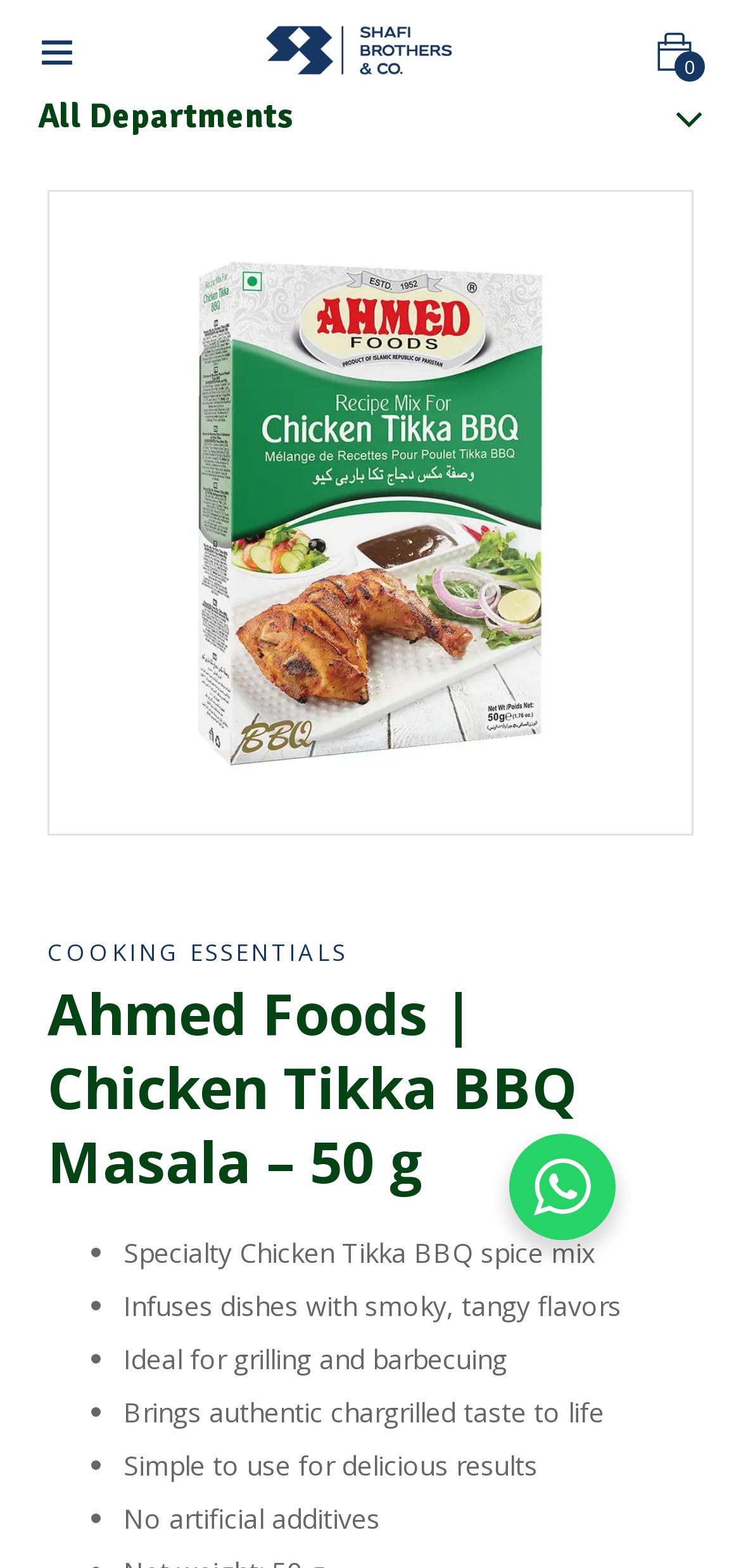Examine the image carefully and respond to the question with a detailed answer: 
What are the features of the product?

The features of the product can be found in the list elements with the text 'Specialty Chicken Tikka BBQ spice mix', 'Infuses dishes with smoky, tangy flavors', 'Ideal for grilling and barbecuing', 'Brings authentic chargrilled taste to life', 'Simple to use for delicious results', and 'No artificial additives'.